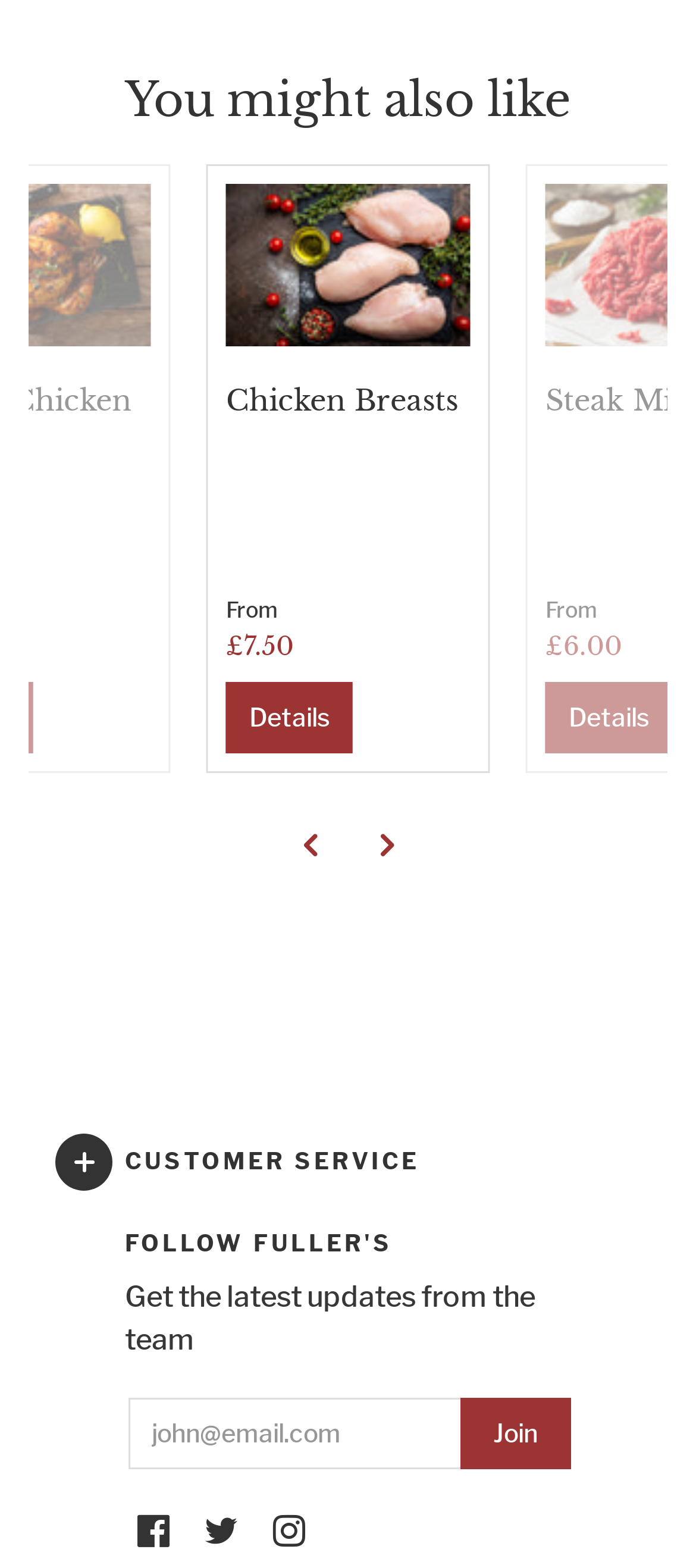Could you find the bounding box coordinates of the clickable area to complete this instruction: "Follow on Facebook"?

[0.197, 0.965, 0.244, 0.989]